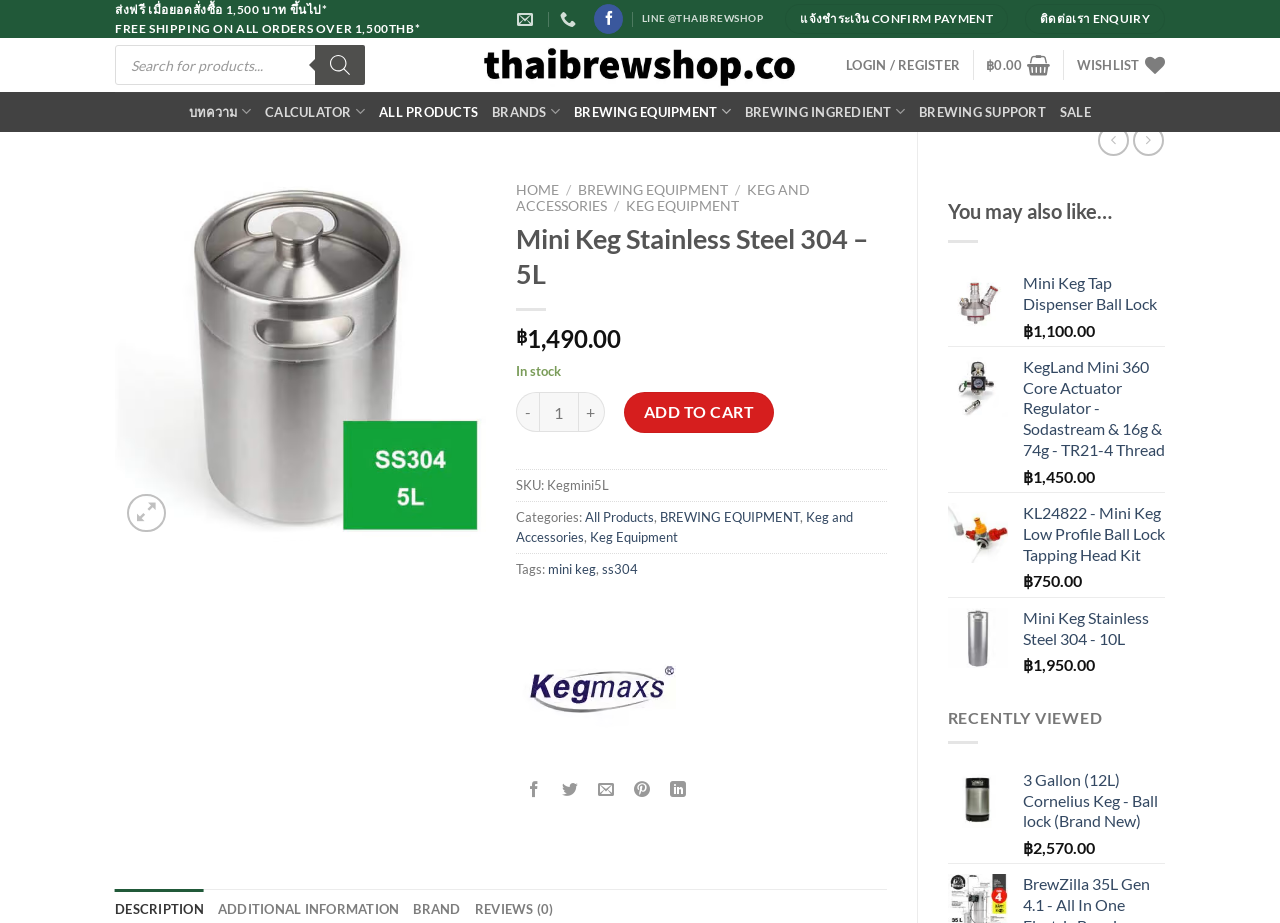What is the brand of the Kegmaxs product?
Answer the question based on the image using a single word or a brief phrase.

Kegmaxs